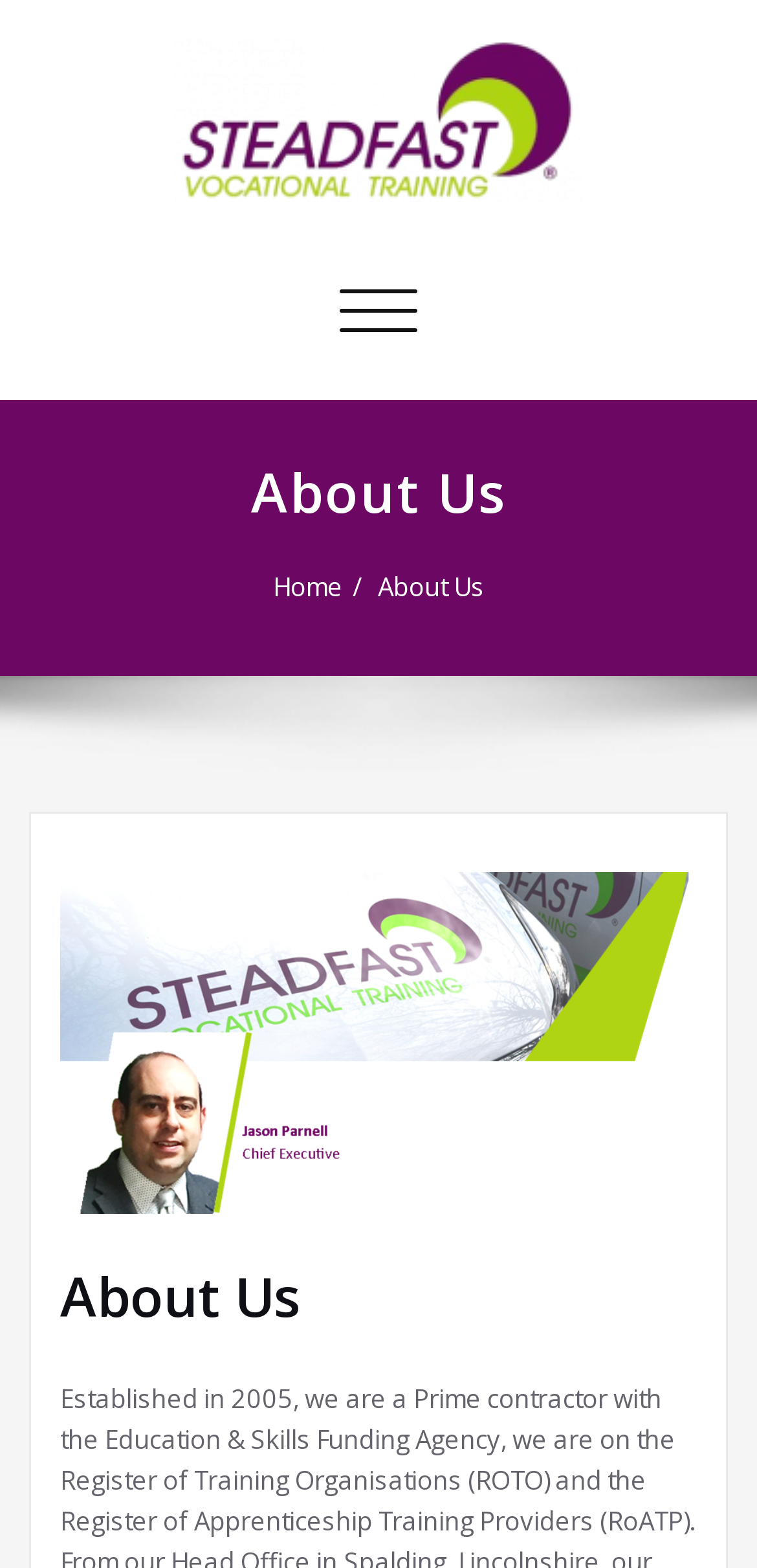Respond to the following query with just one word or a short phrase: 
What is the purpose of the button?

Toggle navigation